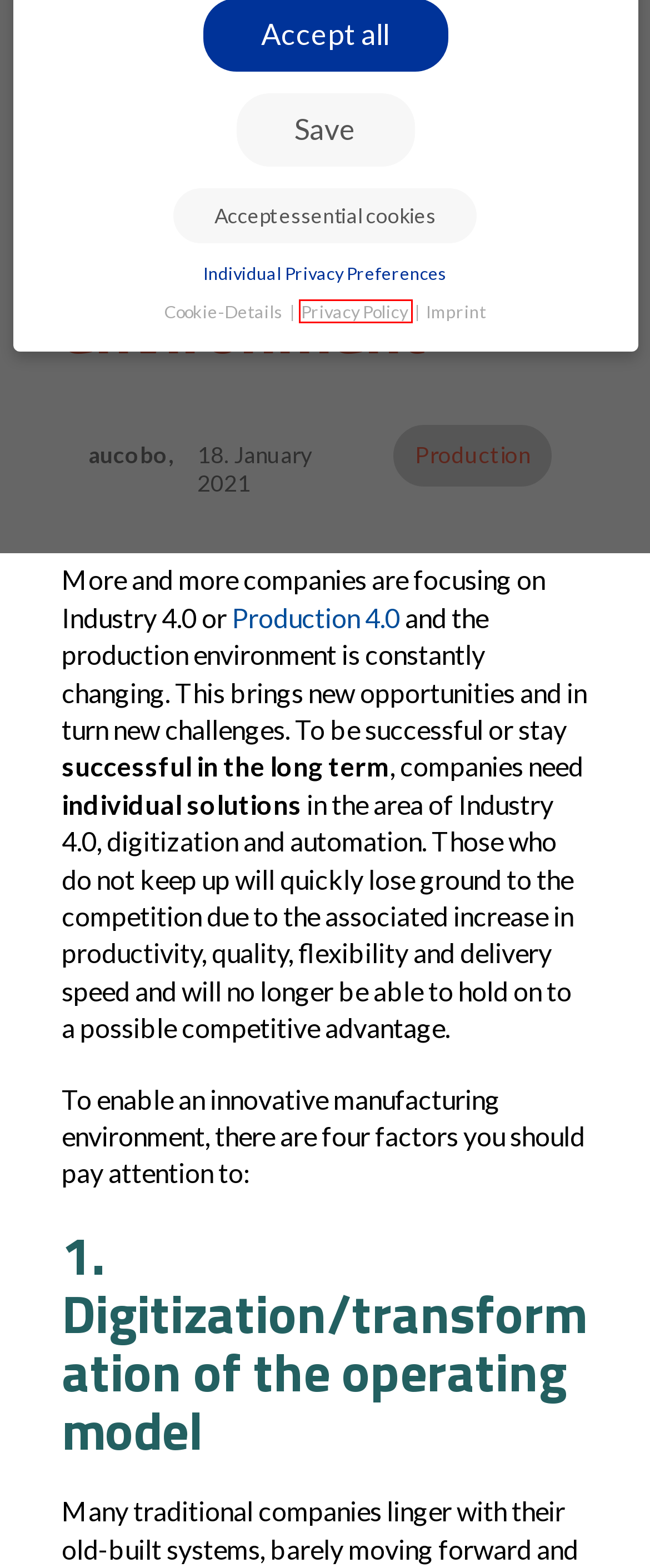Given a webpage screenshot with a red bounding box around a particular element, identify the best description of the new webpage that will appear after clicking on the element inside the red bounding box. Here are the candidates:
A. Process optimization through smart wearables on the shopfloor – aucobo
B. aucobo's industry 4.0 Blog - Get ready for the next industrial revolution!
C. Impressum – aucobo
D. Frequently asked questions – aucobo
E. Data -Privacy – aucobo
F. Lean Manufacturing – aucobo
G. The intelligent shop floor organization solution – aucobo
H. Downloads and resources to optimize your shop floor – aucobo

E